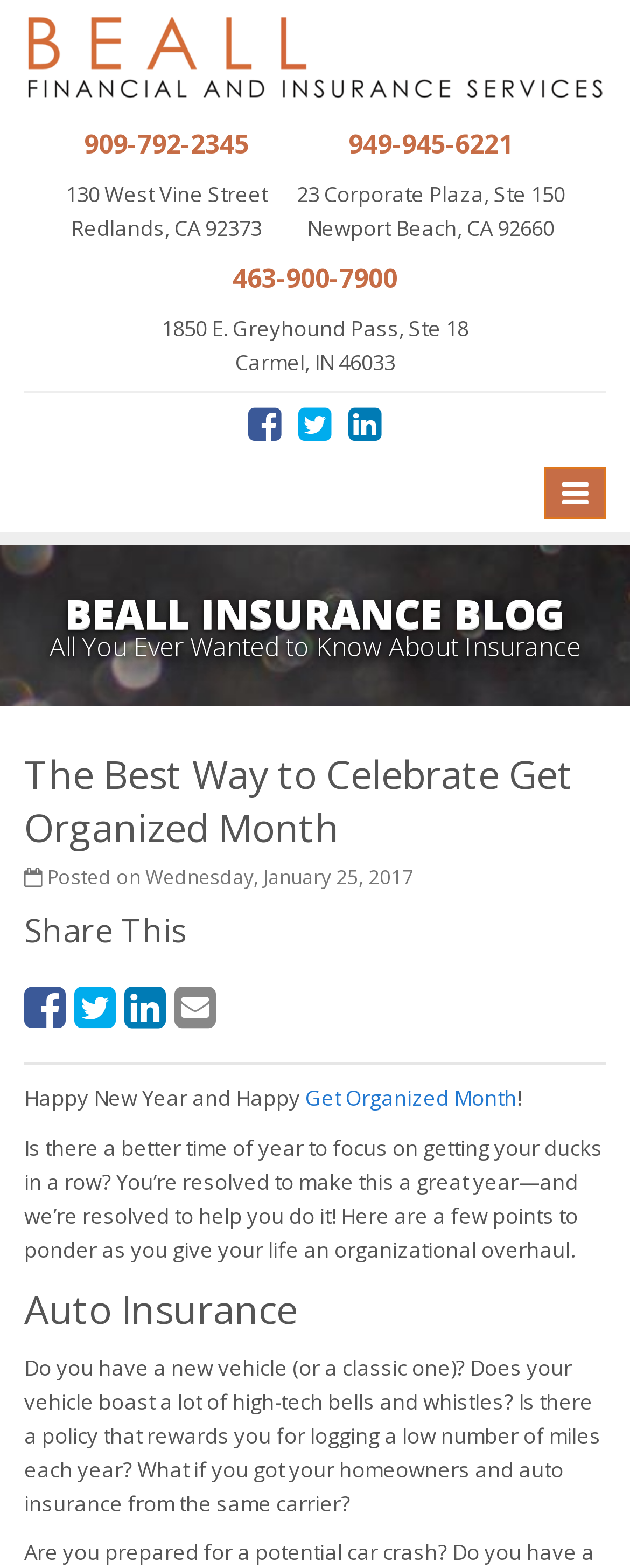How many ways are there to share the blog post?
Please provide a comprehensive answer based on the information in the image.

There are four ways to share the blog post, which are Facebook, Twitter, LinkedIn, and Email. These sharing options are located below the main content of the post.